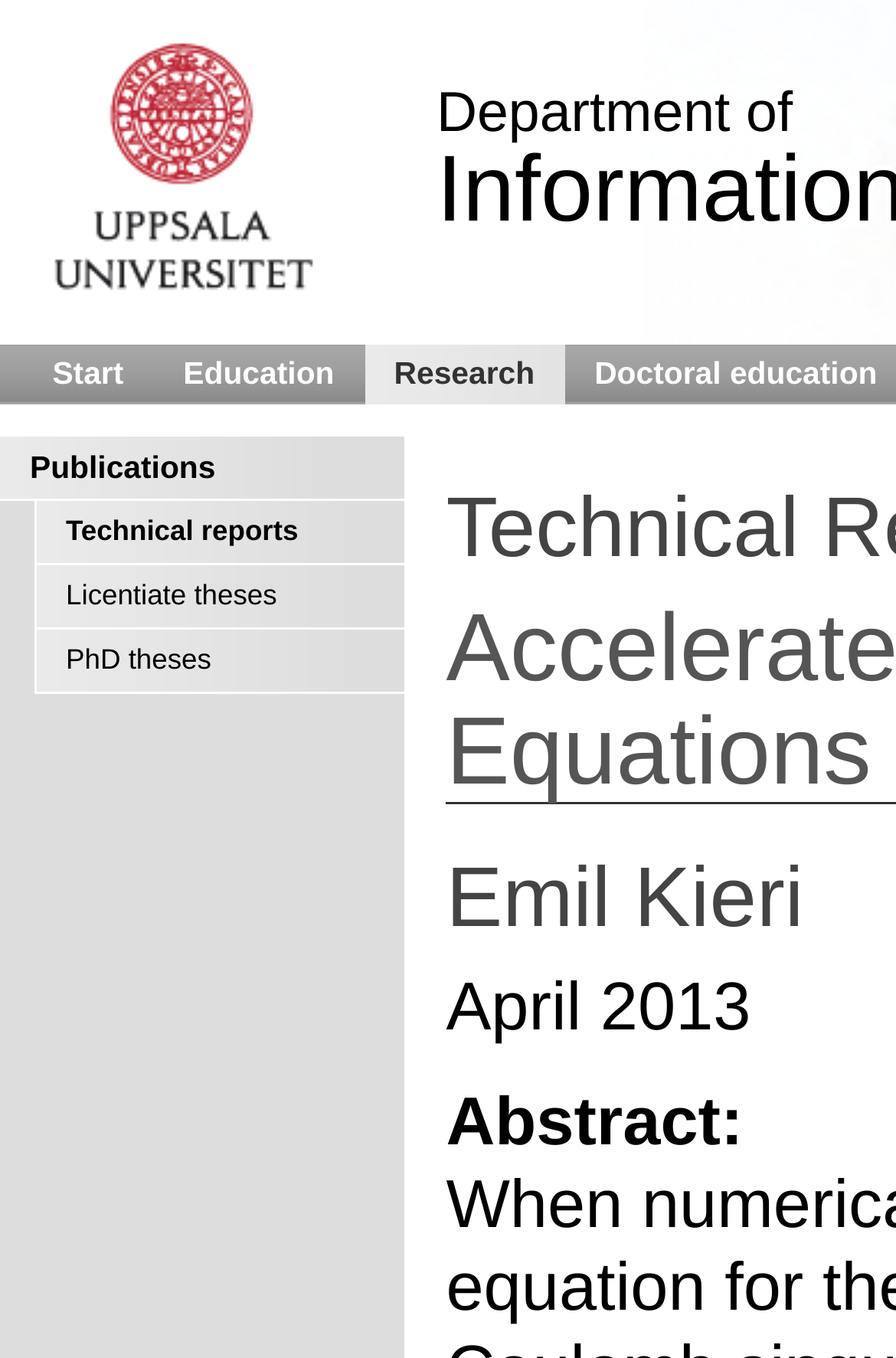Can you locate the main headline on this webpage and provide its text content?

Accelerated Convergence for Schrödinger Equations with Non-Smooth Potentials